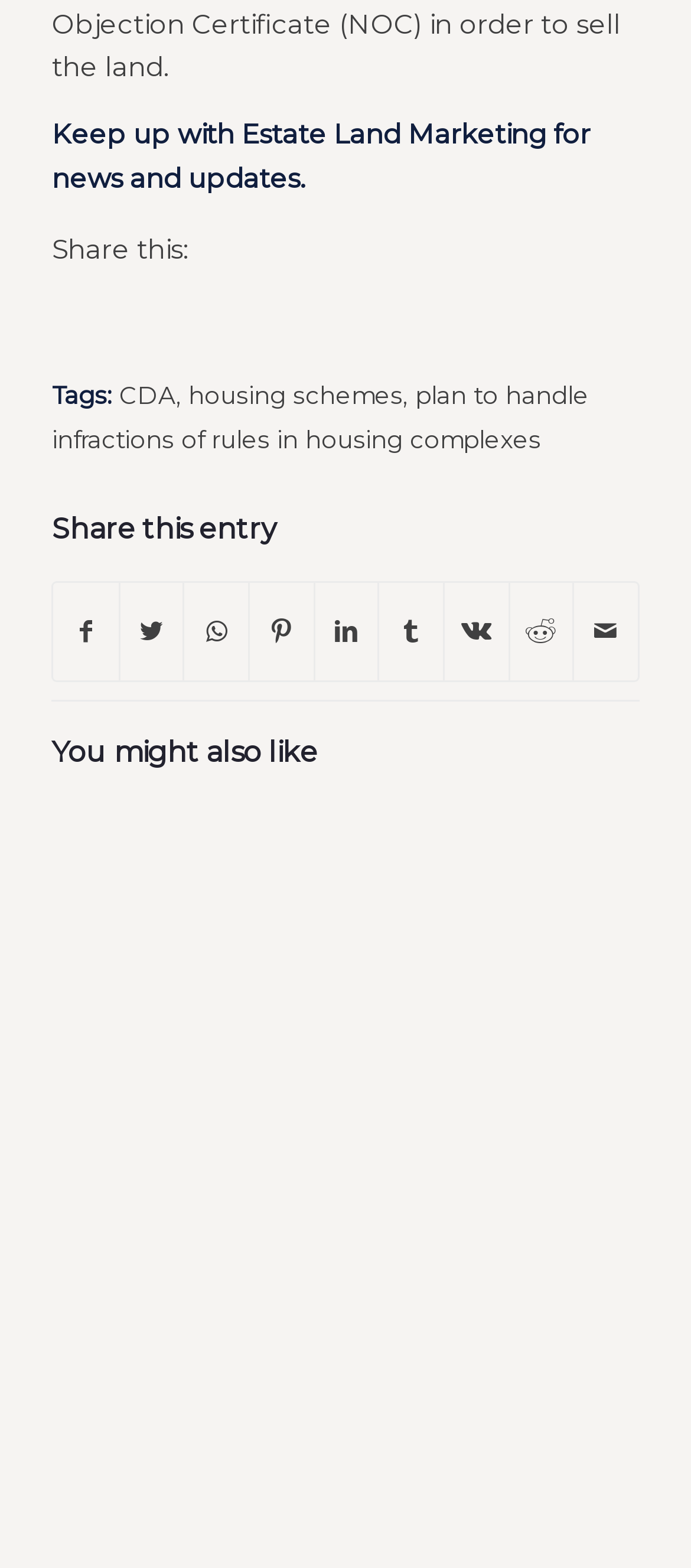Identify the bounding box coordinates for the UI element mentioned here: "Share by Mail". Provide the coordinates as four float values between 0 and 1, i.e., [left, top, right, bottom].

[0.831, 0.372, 0.922, 0.434]